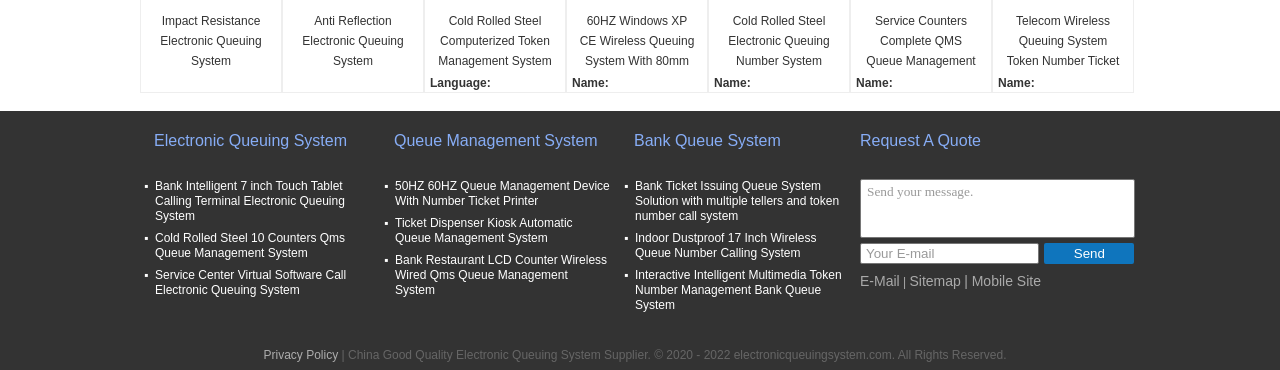What is the material of the Cold Rolled Steel Computerized Token Management System?
Examine the image closely and answer the question with as much detail as possible.

This answer can be obtained by looking at the description of the 'Cold Rolled Steel Computerized Token Management System 6 USB Port' which mentions 'Material: Cold Rolled Steel'.